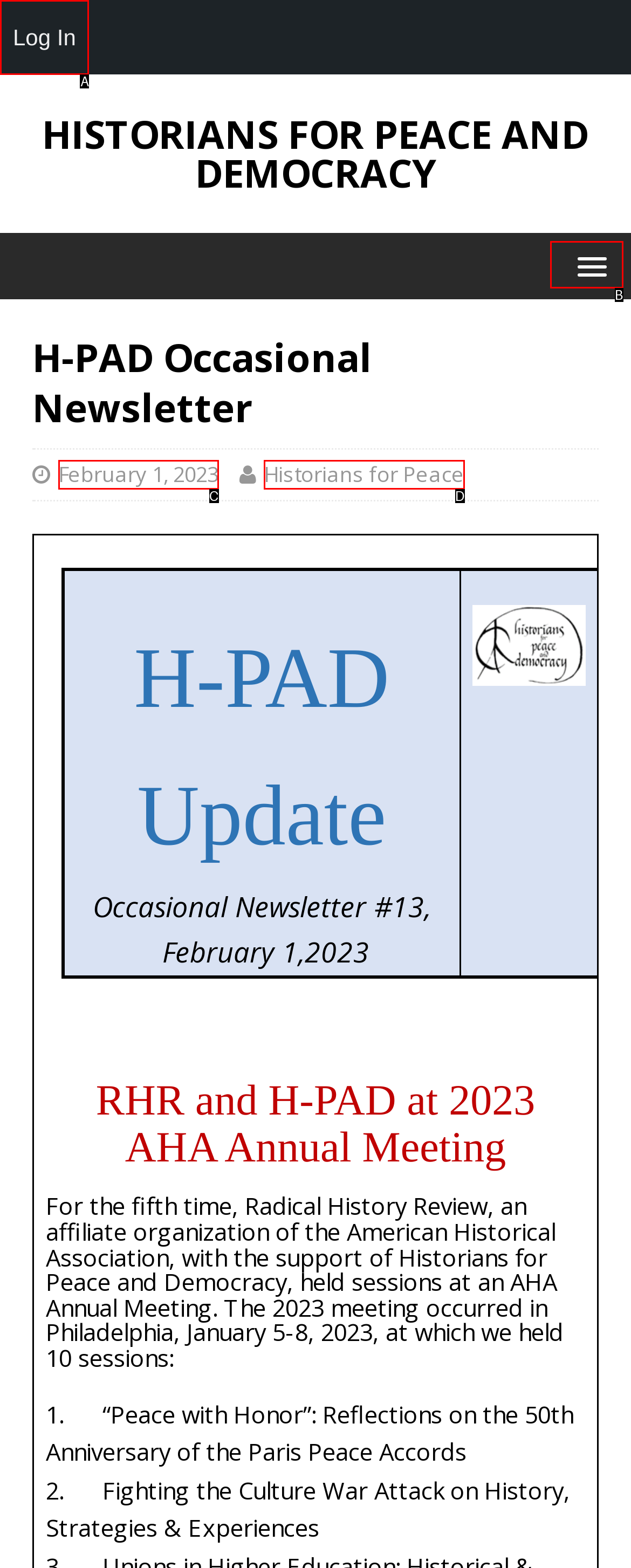Identify the HTML element that corresponds to the description: Log In Provide the letter of the correct option directly.

A